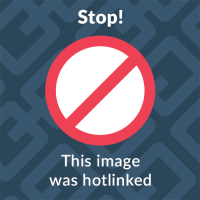Describe the image in great detail, covering all key points.

The image features a prominent graphic that displays a circular prohibition symbol, commonly recognized as a "Do Not Enter" sign. The sign is encircled by a bold red border, while the inside comprises a white circle with a striking red diagonal line crossing through it, conveying a clear message of restriction. Below the sign, the text reads “Stop! This image was hotlinked,” indicating that the image is being used improperly or without authorization, and serves as a reminder to adhere to proper usage policies for digital content. The background is adorned with a textured pattern, enhancing the visual impact of the sign against a darker backdrop.